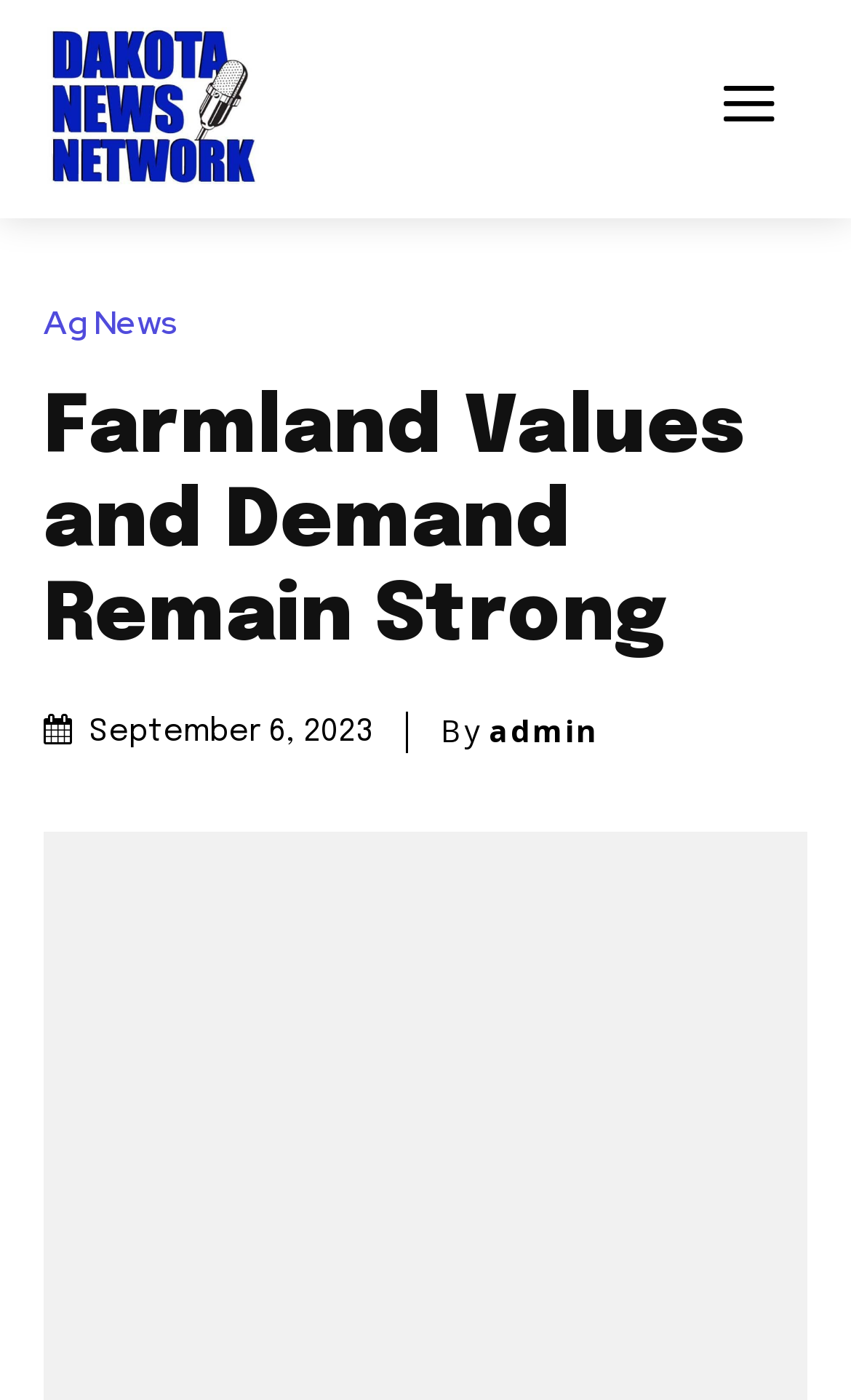Find and provide the bounding box coordinates for the UI element described here: "admin". The coordinates should be given as four float numbers between 0 and 1: [left, top, right, bottom].

[0.574, 0.509, 0.703, 0.537]